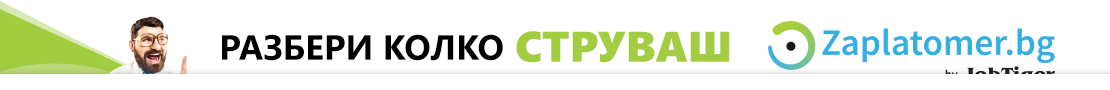Break down the image and describe every detail you can observe.

The image features a vibrant banner promoting the service "Zaplatomer.bg," which translates to "Salary Calculator" in English. The tagline "РАЗБЕРИ КОЛКО СТРУВАШ" means "Find out how much you are worth," suggesting a focus on helping users calculate their potential earnings or understand their salary in a comprehensive way. Accompanied by a cheerful character with glasses, the design combines bright colors like green and blue, conveying a friendly and approachable vibe. The image is associated with JobTiger, a platform likely dedicated to career services, supporting users in navigating the job market effectively.